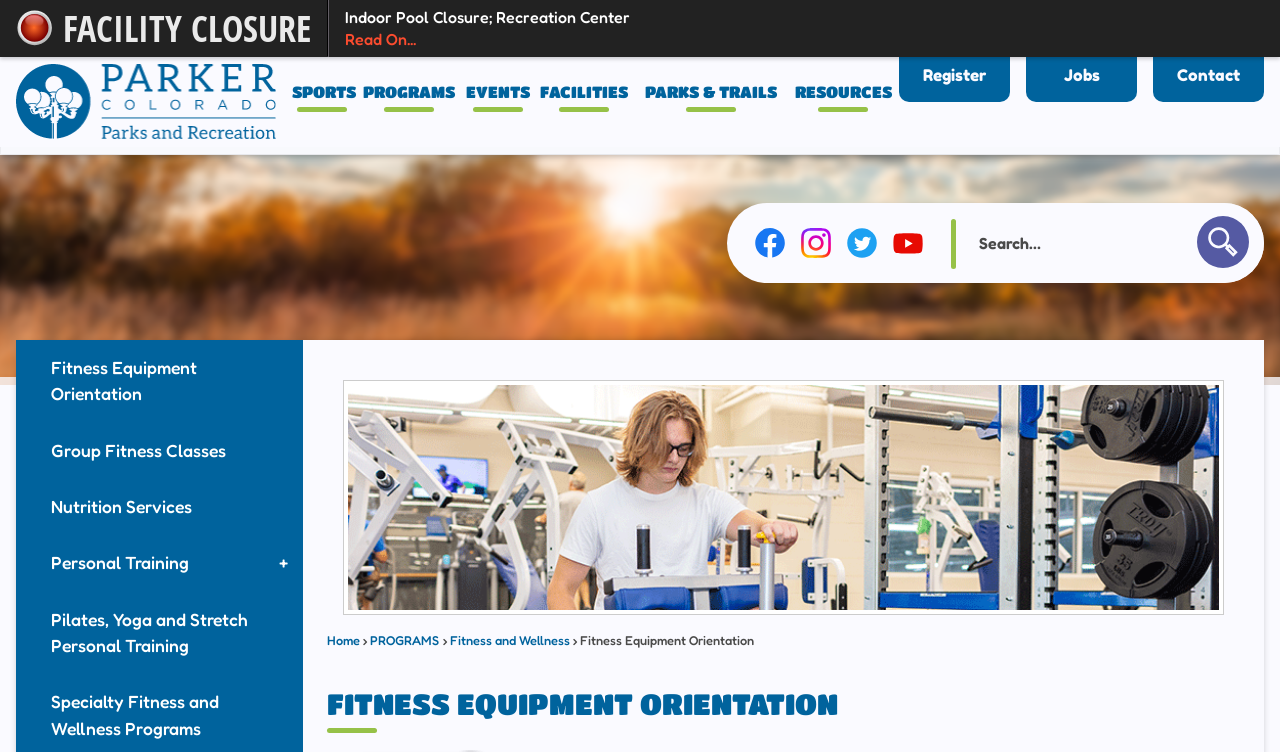Locate the bounding box coordinates of the clickable element to fulfill the following instruction: "Click the 'Facebook' icon". Provide the coordinates as four float numbers between 0 and 1 in the format [left, top, right, bottom].

[0.59, 0.303, 0.613, 0.343]